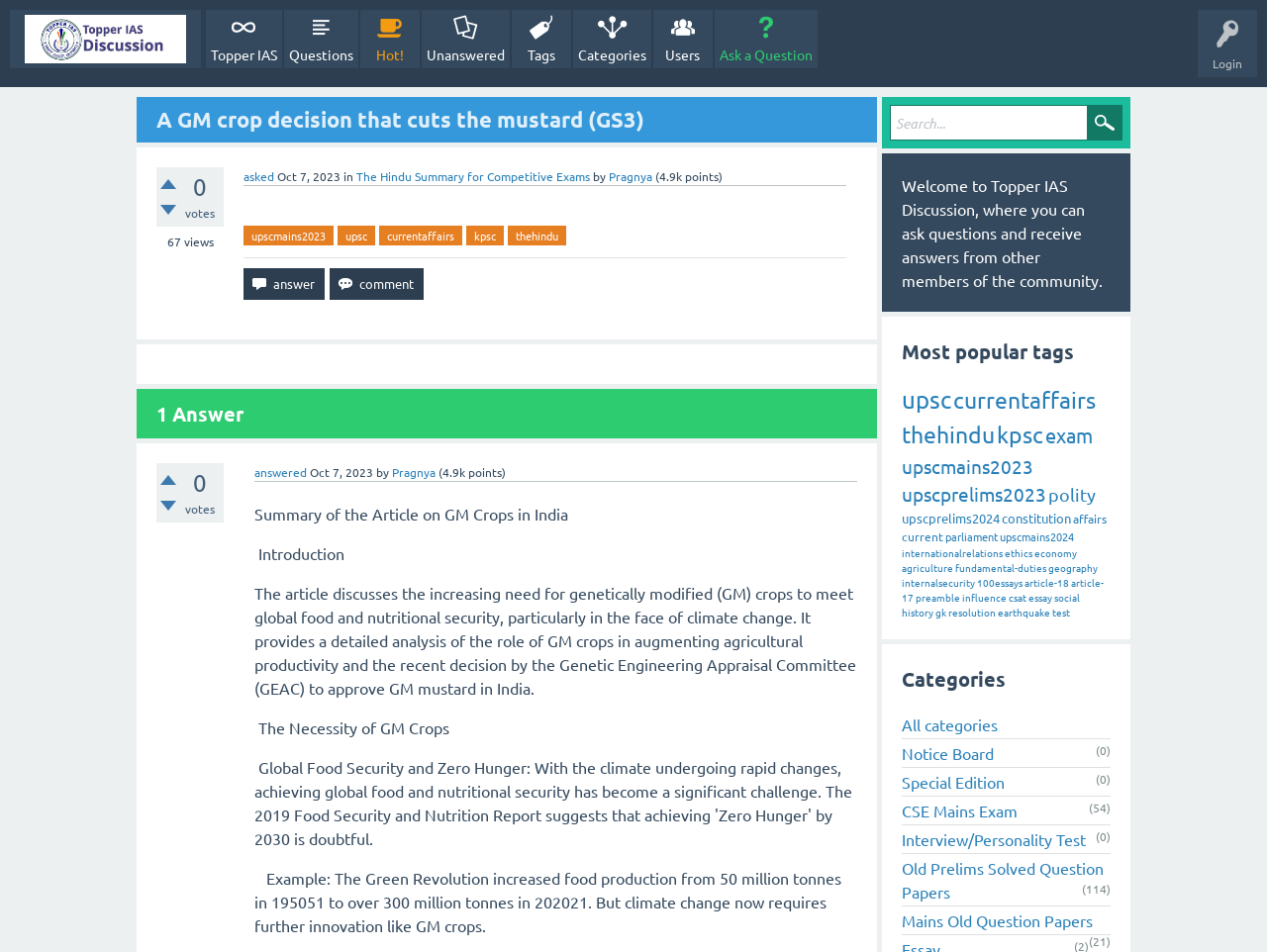Please provide the bounding box coordinates for the element that needs to be clicked to perform the instruction: "View the answer to the question". The coordinates must consist of four float numbers between 0 and 1, formatted as [left, top, right, bottom].

[0.108, 0.409, 0.692, 0.461]